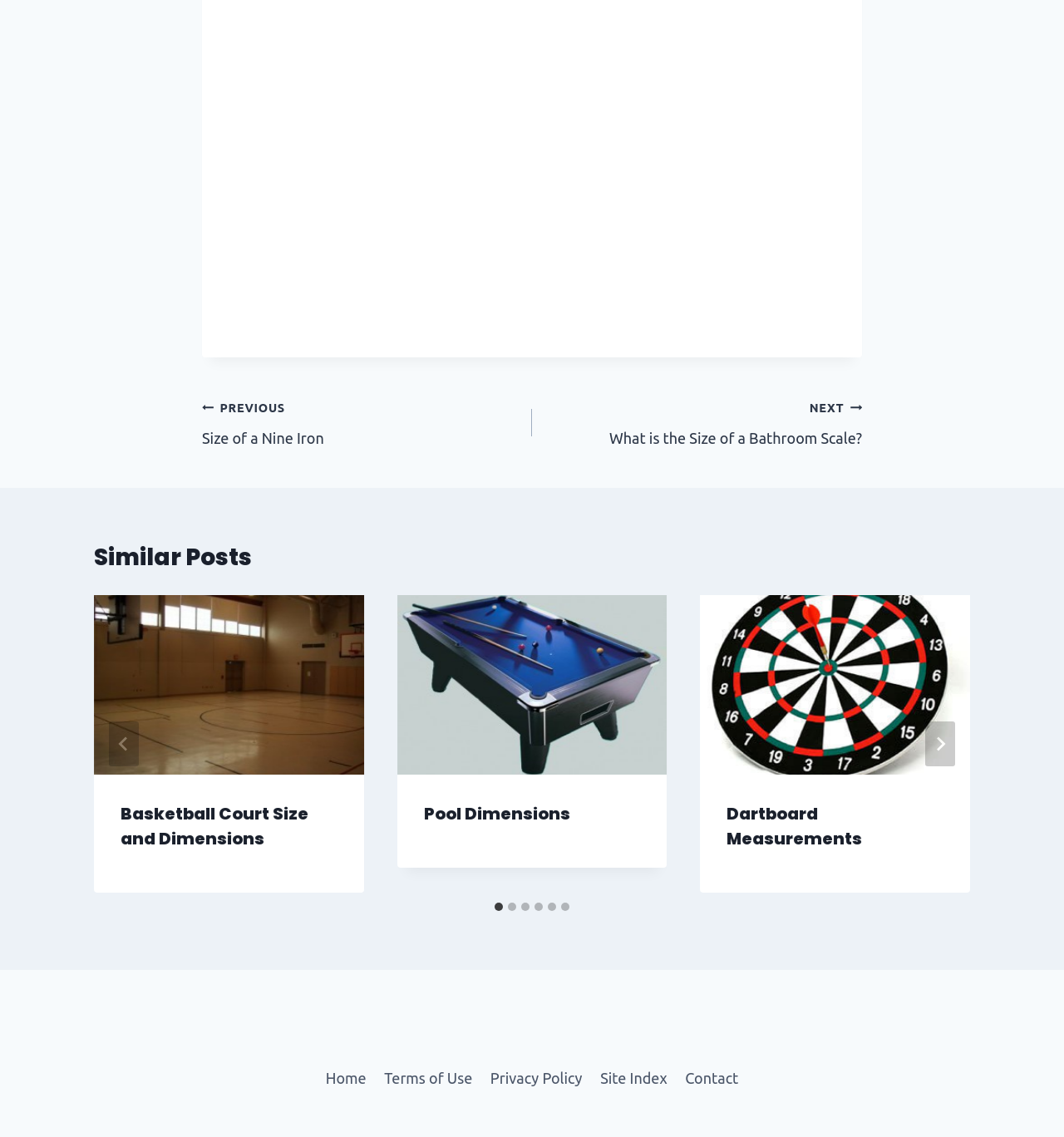How many links are there in the footer navigation?
Using the information from the image, provide a comprehensive answer to the question.

I counted the number of link elements inside the navigation element with the text 'Footer Navigation', and found that there are 5 of them.